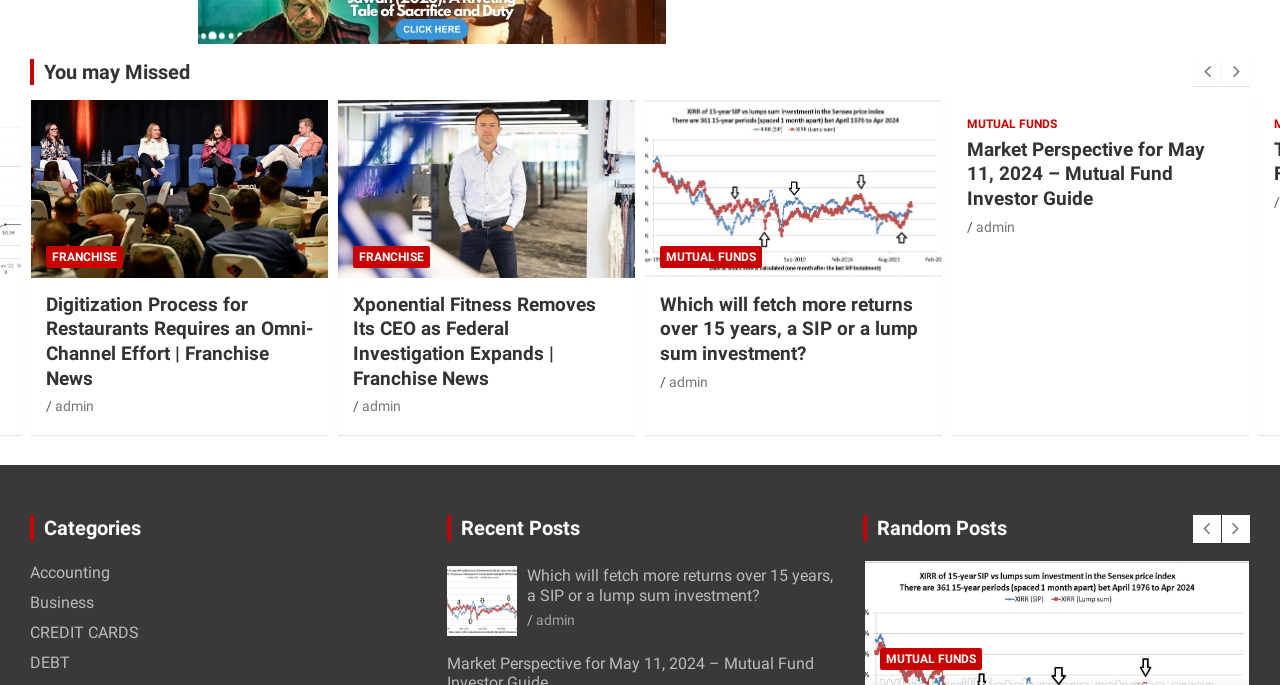What is the category of the post 'Which will fetch more returns over 15 years, a SIP or a lump sum investment?'? Based on the image, give a response in one word or a short phrase.

MUTUAL FUNDS